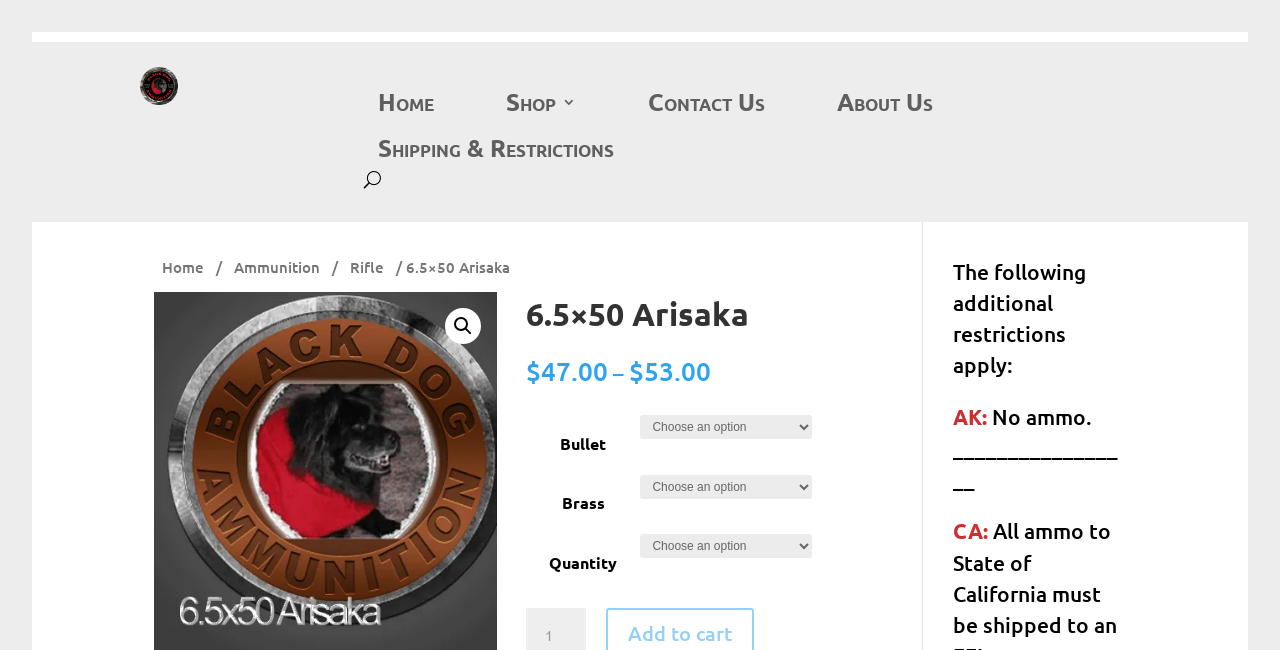Use the information in the screenshot to answer the question comprehensively: What is the diameter of the bullet?

The question can be answered by looking at the title of the webpage, '6.5×50 Arisaka', which indicates that the diameter of the bullet is 6.5 mm.